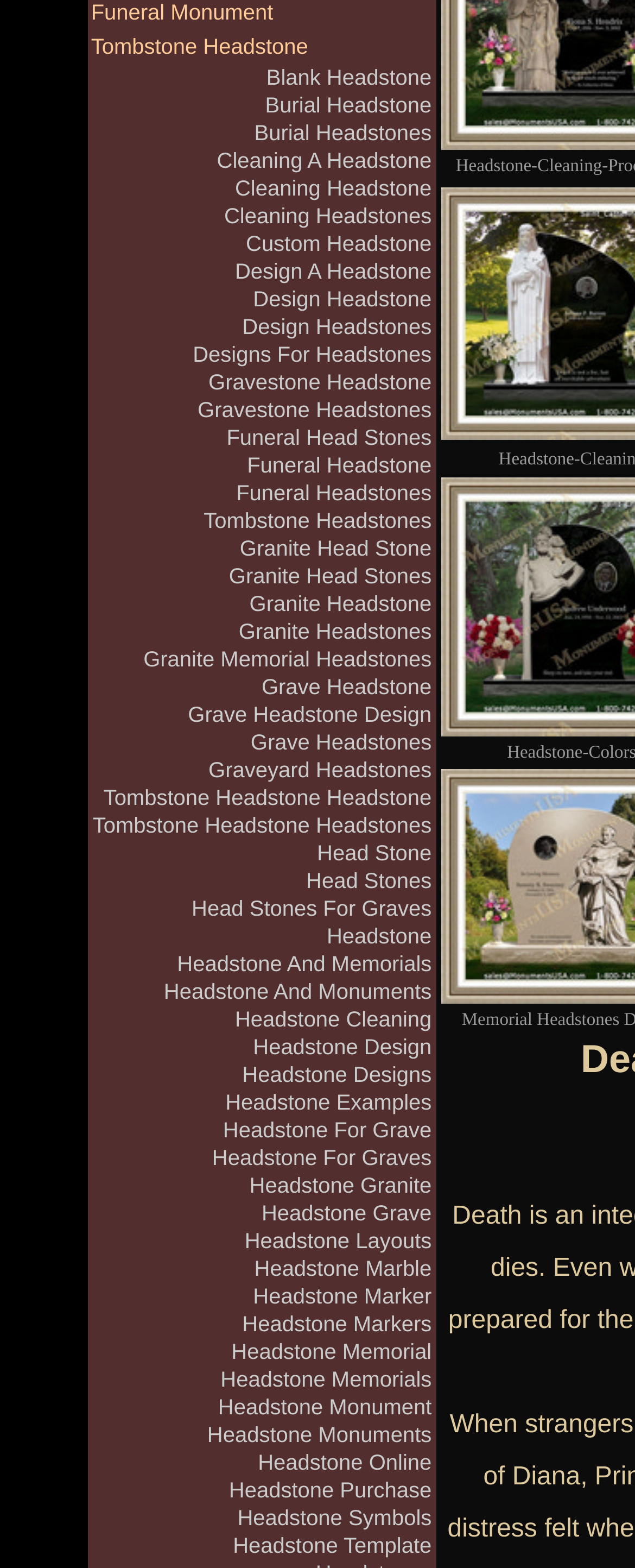Extract the bounding box coordinates for the described element: "Headstone". The coordinates should be represented as four float numbers between 0 and 1: [left, top, right, bottom].

[0.514, 0.589, 0.68, 0.605]